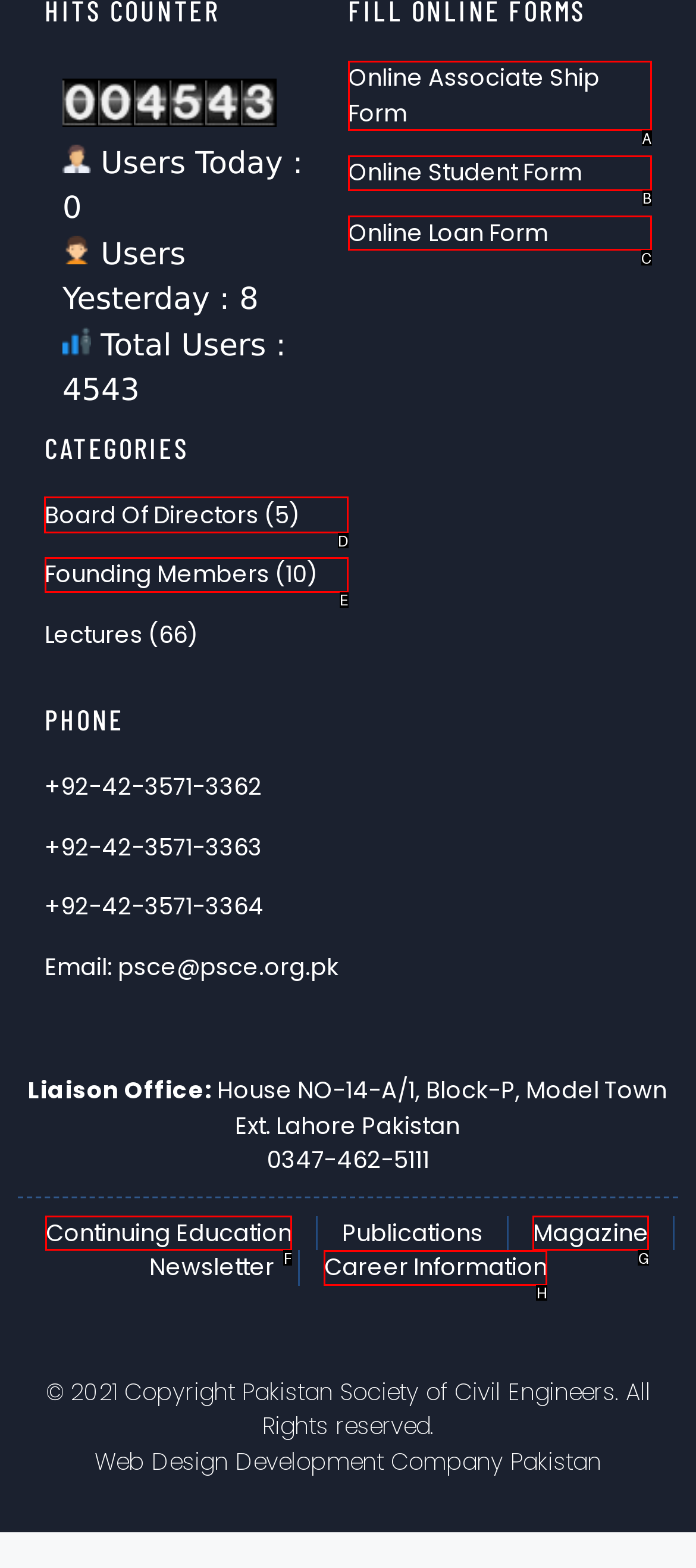Tell me which one HTML element I should click to complete the following task: View Board Of Directors
Answer with the option's letter from the given choices directly.

D